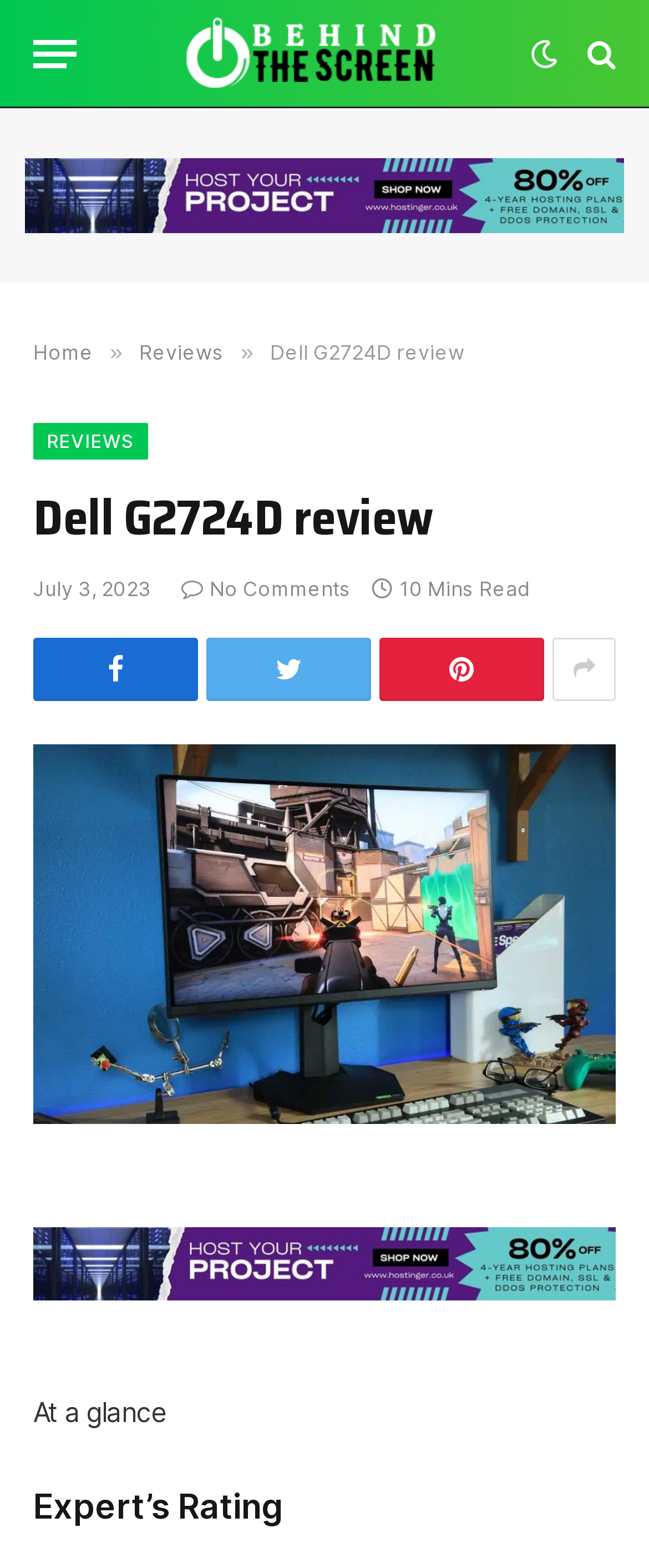Provide the bounding box coordinates of the HTML element this sentence describes: "title="Behind The Screen"". The bounding box coordinates consist of four float numbers between 0 and 1, i.e., [left, top, right, bottom].

[0.195, 0.0, 0.767, 0.069]